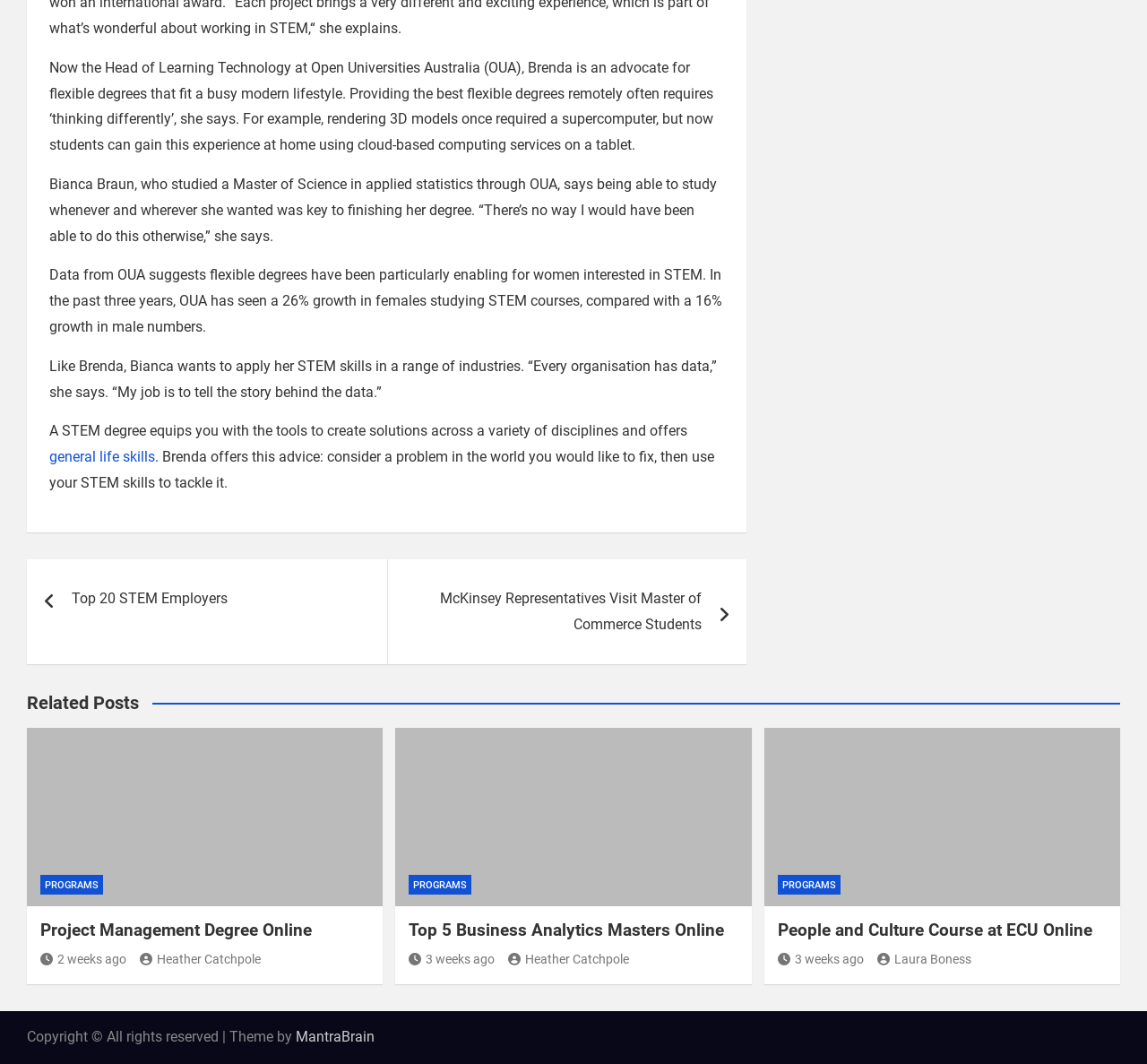What is the occupation of Brenda?
Look at the image and respond to the question as thoroughly as possible.

Based on the StaticText element with ID 257, Brenda is described as the Head of Learning Technology at Open Universities Australia (OUA).